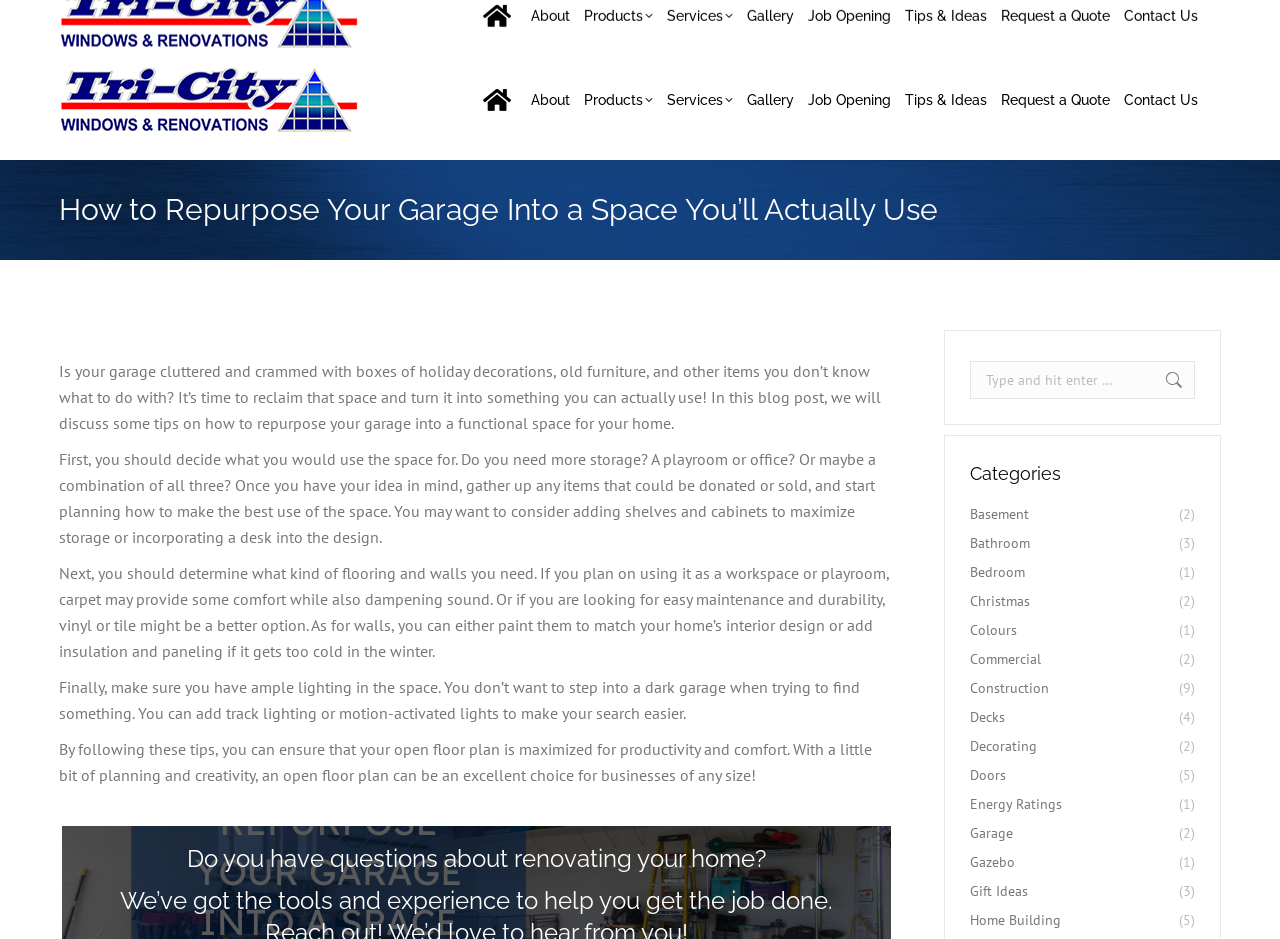Please determine the bounding box coordinates of the element to click on in order to accomplish the following task: "Click the 'About' link". Ensure the coordinates are four float numbers ranging from 0 to 1, i.e., [left, top, right, bottom].

[0.411, 0.062, 0.449, 0.151]